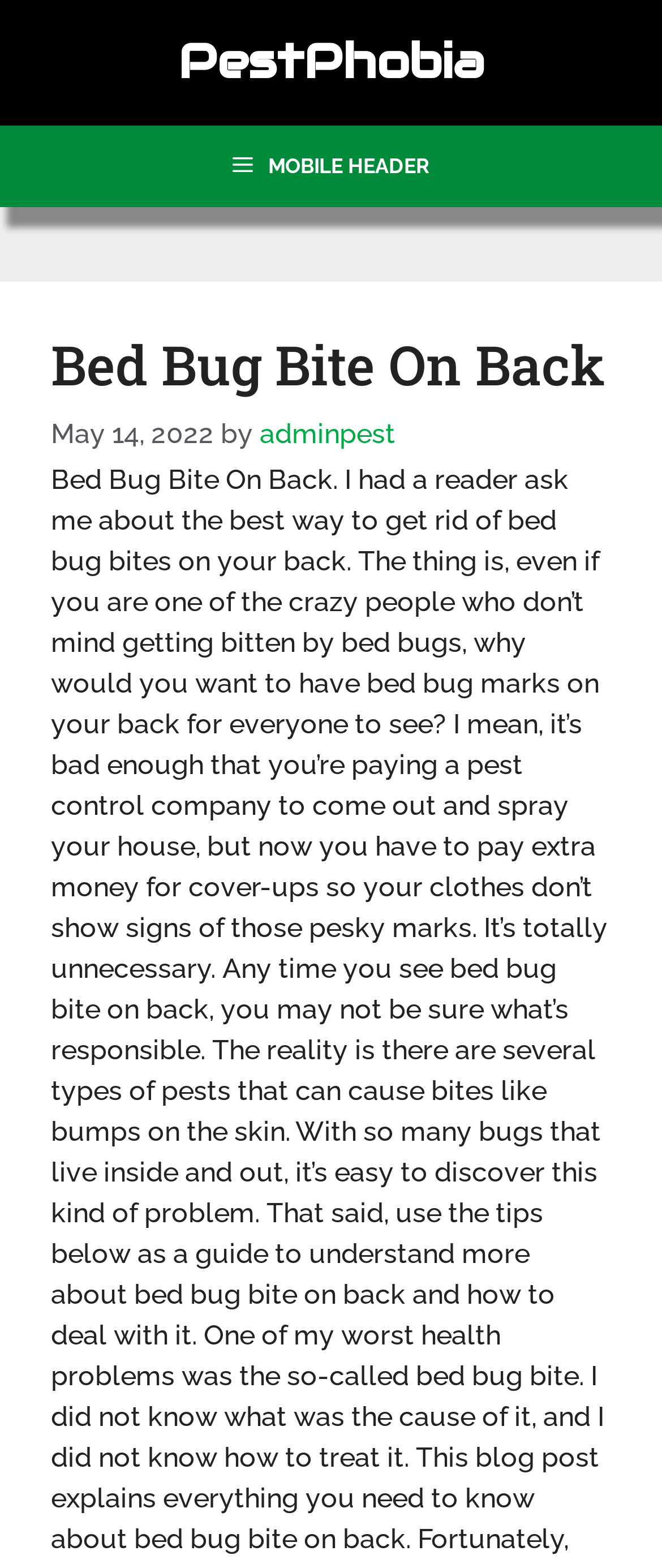What is the category of the article?
Use the information from the image to give a detailed answer to the question.

I found the category of the article by looking at the heading element in the header section, which contains the text 'Bed Bug Bite On Back'.